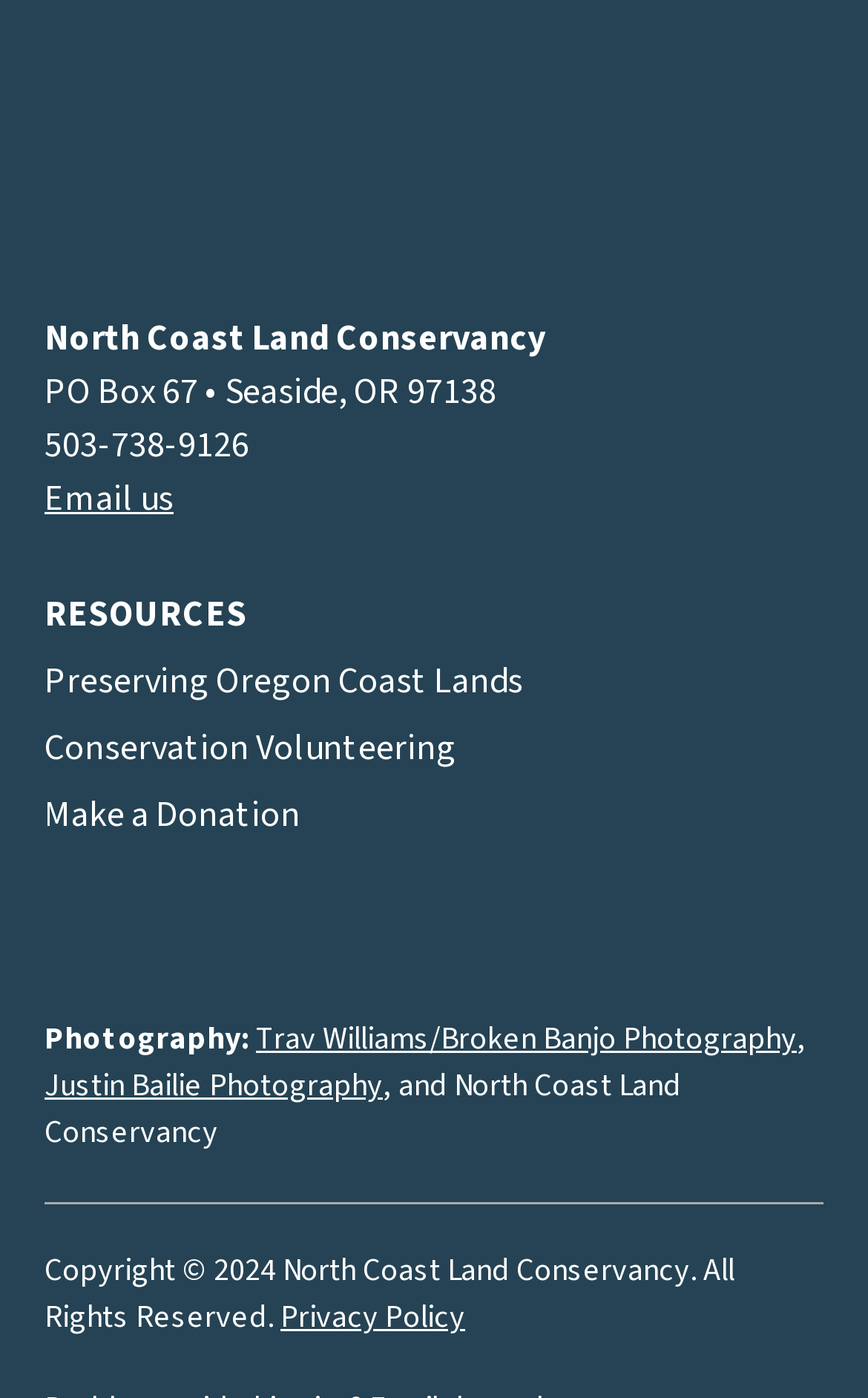Determine the bounding box coordinates of the UI element described by: "503-738-9126".

[0.051, 0.302, 0.287, 0.337]